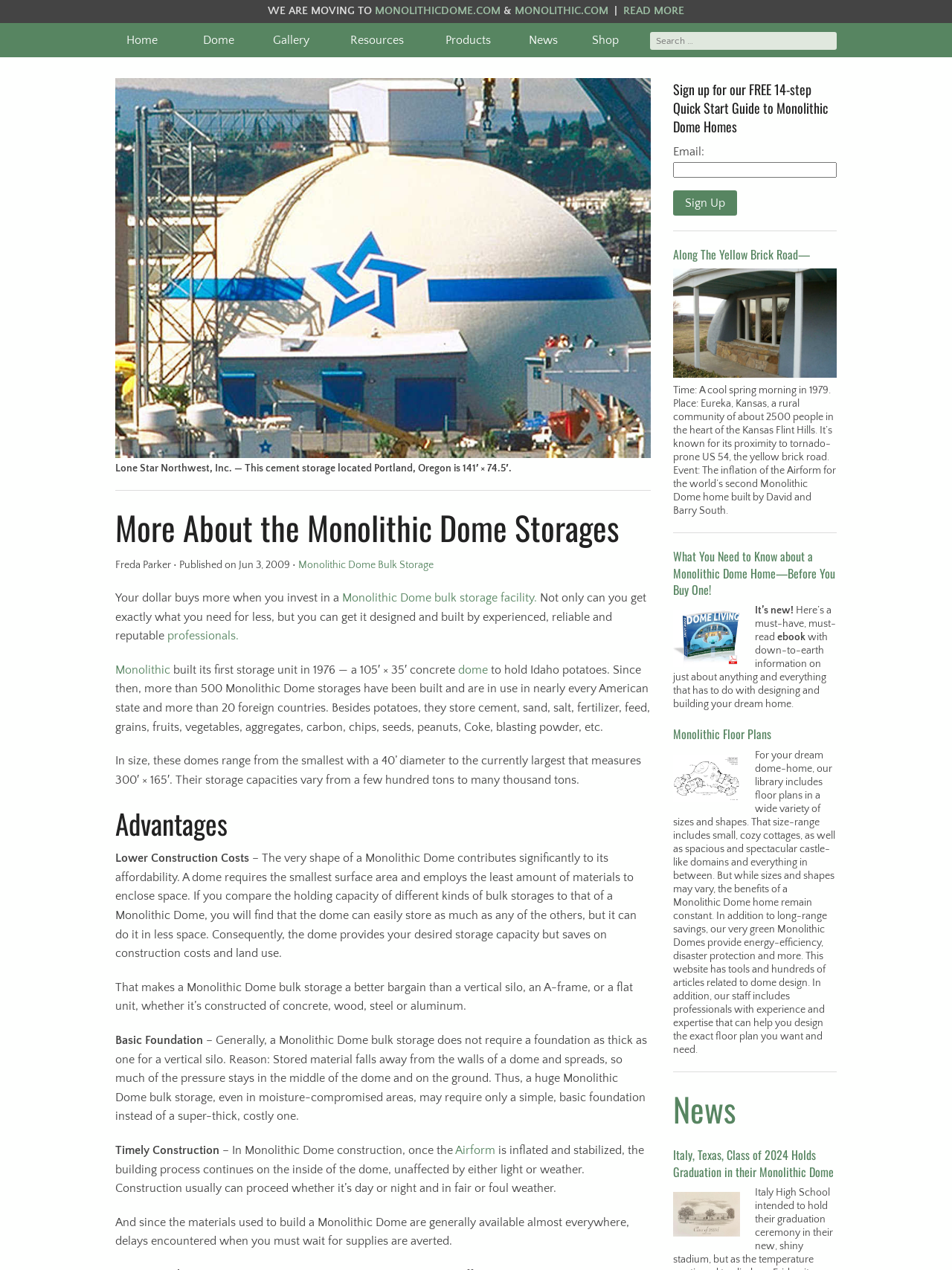Please identify the primary heading of the webpage and give its text content.

More About the Monolithic Dome Storages